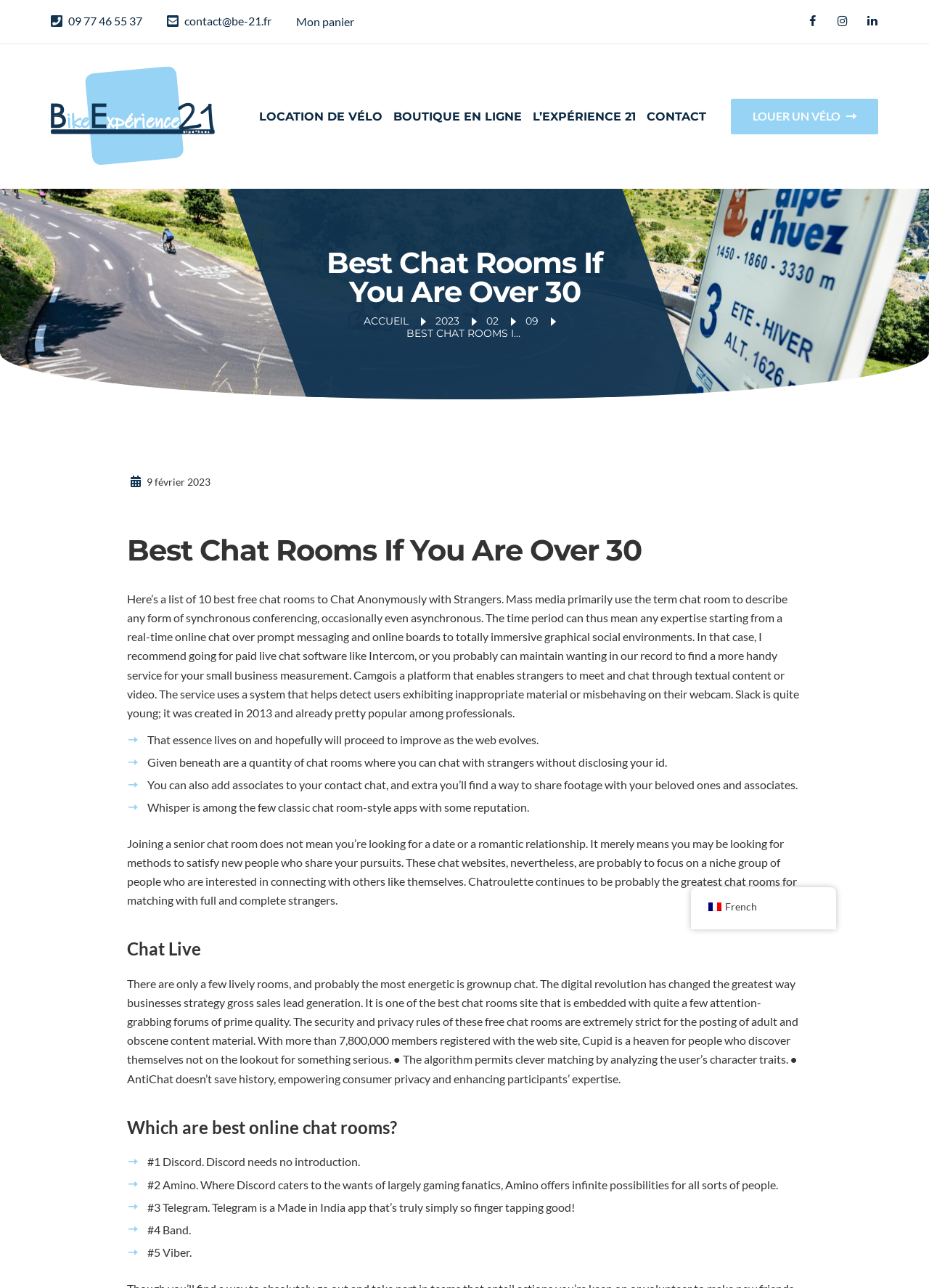Please specify the bounding box coordinates of the clickable region necessary for completing the following instruction: "Go to Sign up page". The coordinates must consist of four float numbers between 0 and 1, i.e., [left, top, right, bottom].

None